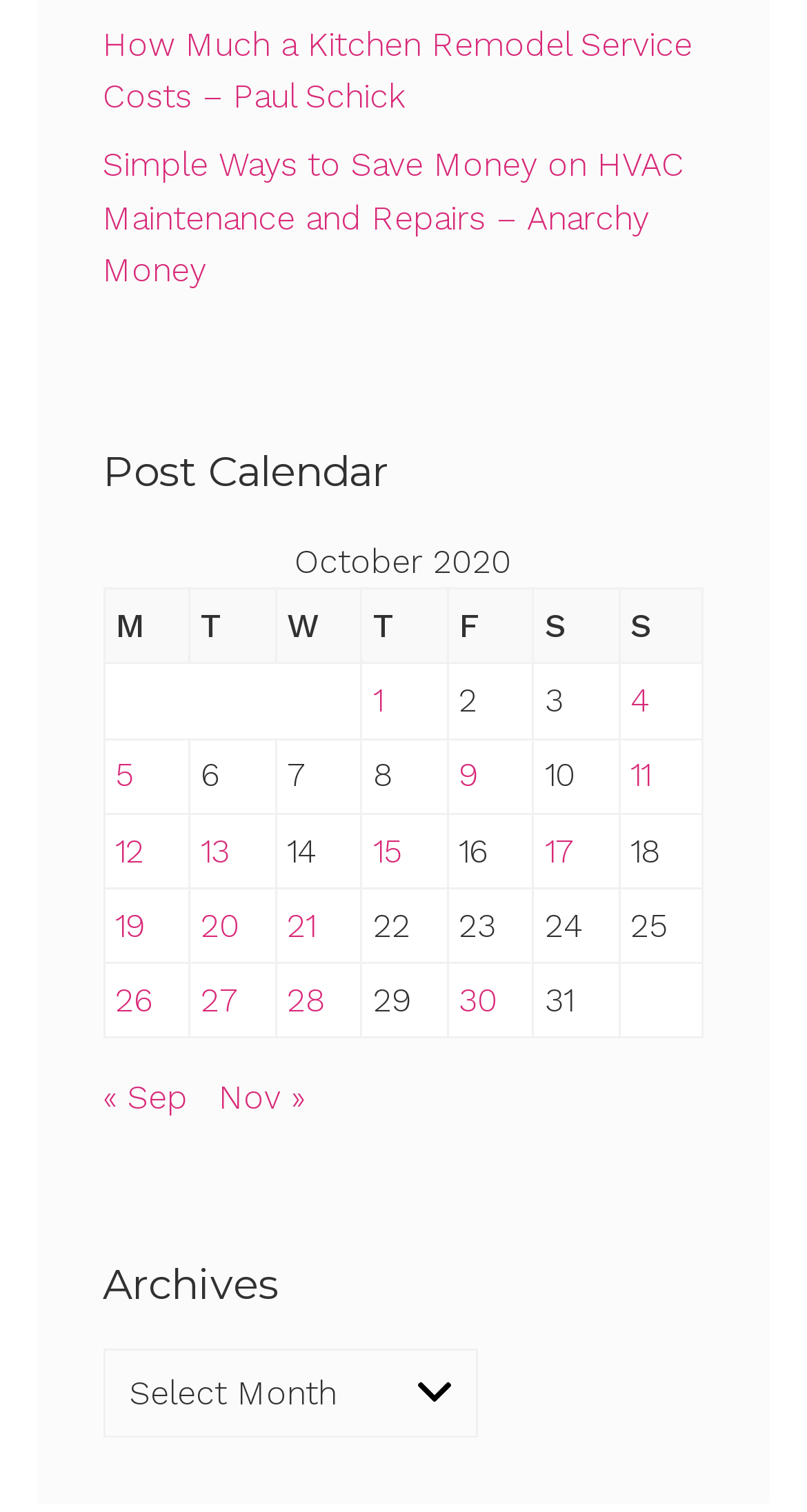Can you pinpoint the bounding box coordinates for the clickable element required for this instruction: "Go to previous month"? The coordinates should be four float numbers between 0 and 1, i.e., [left, top, right, bottom].

[0.128, 0.713, 0.233, 0.739]